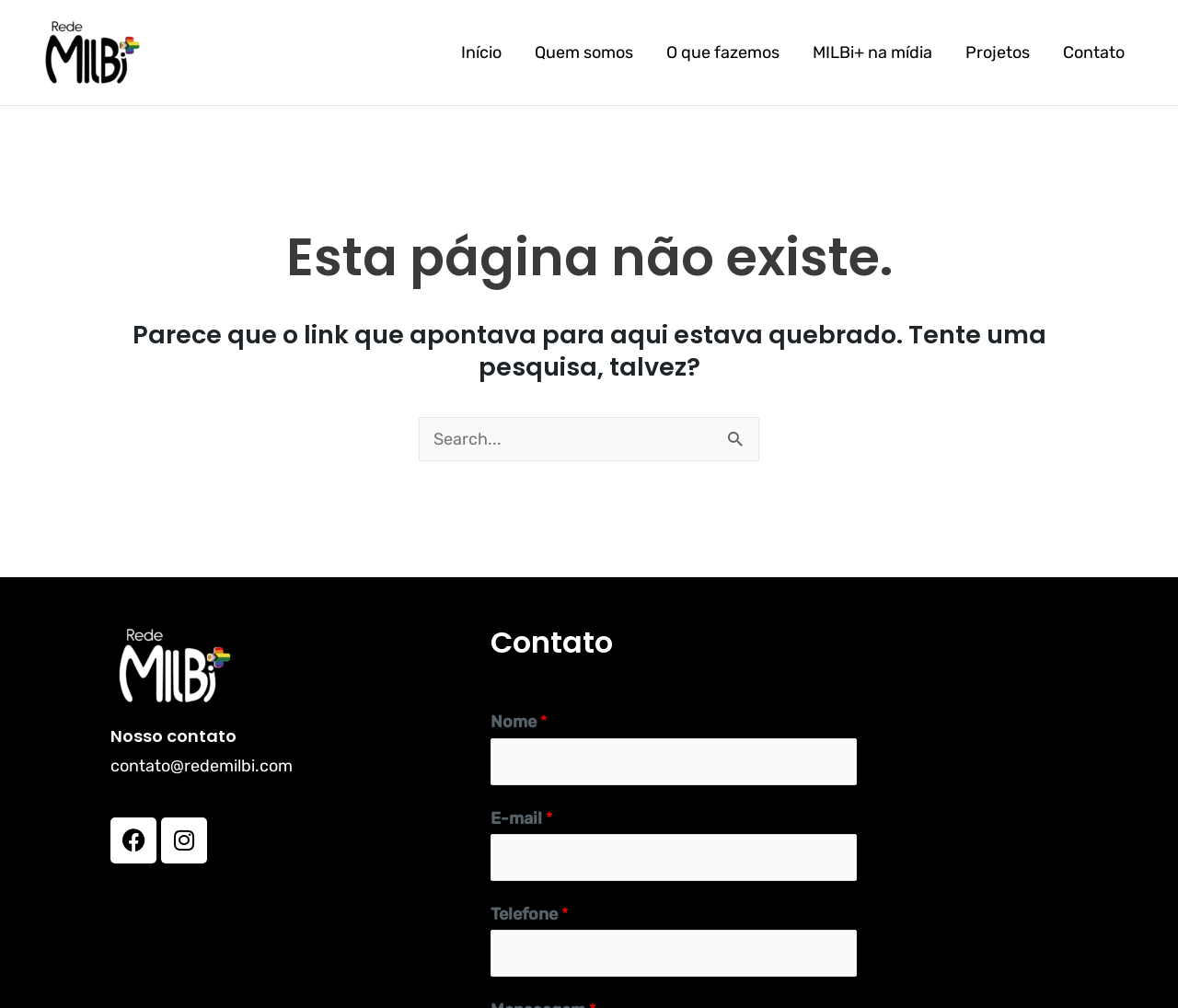What is the purpose of the search box?
Please interpret the details in the image and answer the question thoroughly.

The search box is located in the middle of the webpage, and it has a label 'Pesquisar por:' which suggests that it is used to search for something. The presence of a search button next to it further confirms this purpose.